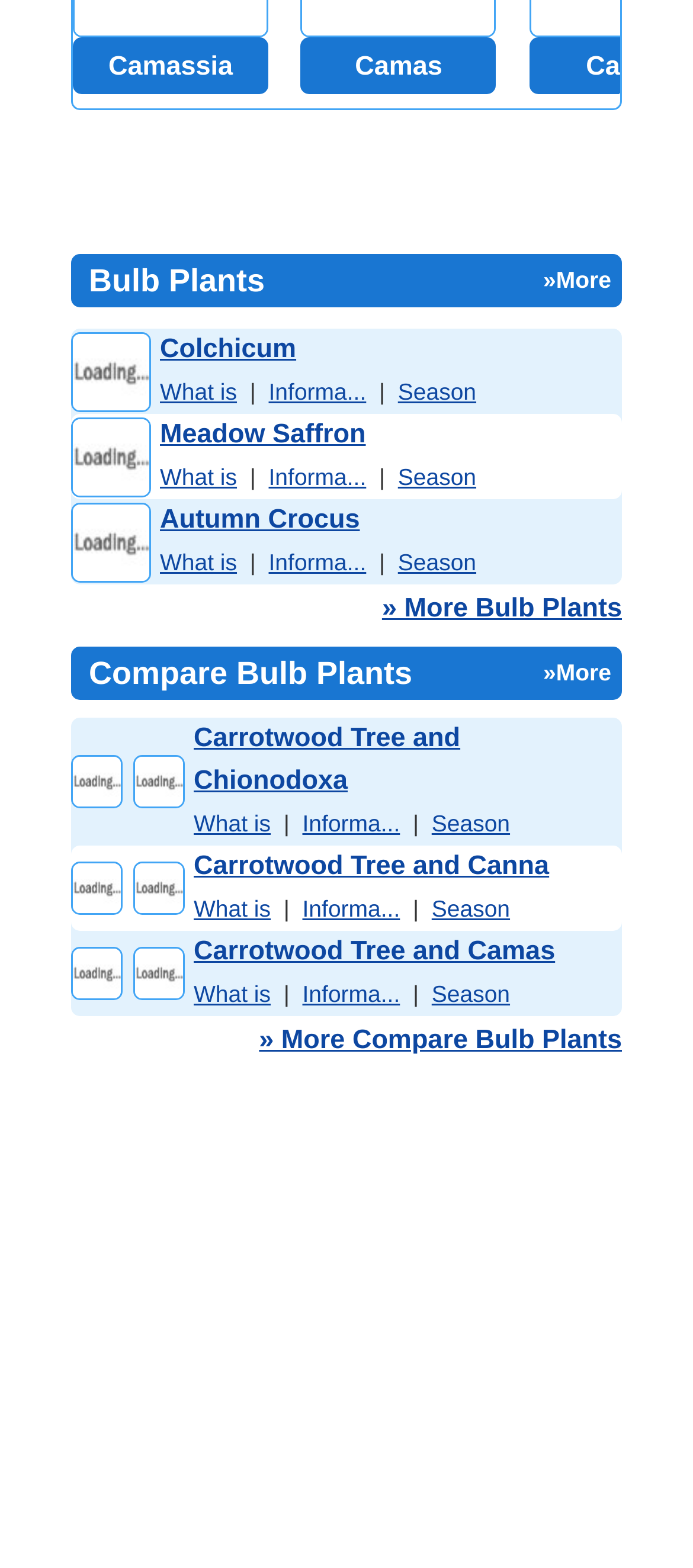Answer the question with a single word or phrase: 
What is the first plant listed in the second table?

Carrotwood Tree Chionodoxa